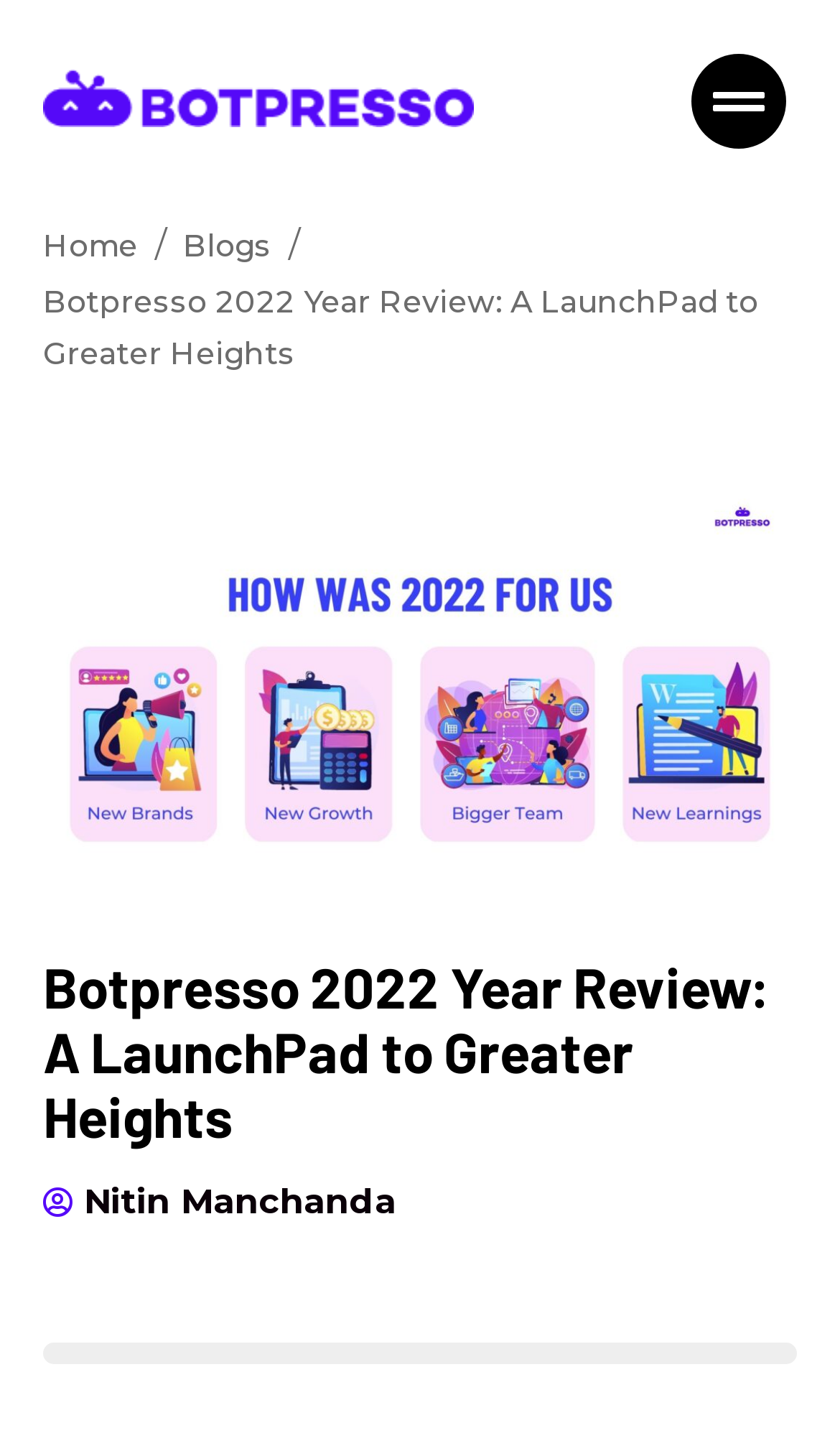Give a detailed overview of the webpage's appearance and contents.

The webpage is titled "Botpresso's Year in Review 2022: Growing Team, Successful Remote Work, and Impressive Brand Partnerships". At the top, there are three links: an empty link, "Home", and "Blogs", positioned horizontally next to each other. Below these links, there is a static text and a heading with the same content, "Botpresso 2022 Year Review: A LaunchPad to Greater Heights", which spans almost the entire width of the page. 

Further down, there is an image titled "Botpresso year review 2022", taking up a significant portion of the page. Above the image, there is a link to "Nitin Manchanda". The meta description mentions that in 2022, Botpresso grew from a team of 1 to 10, navigated remote work across multiple timezones, and developed the skills of their team through their SEO Academy.